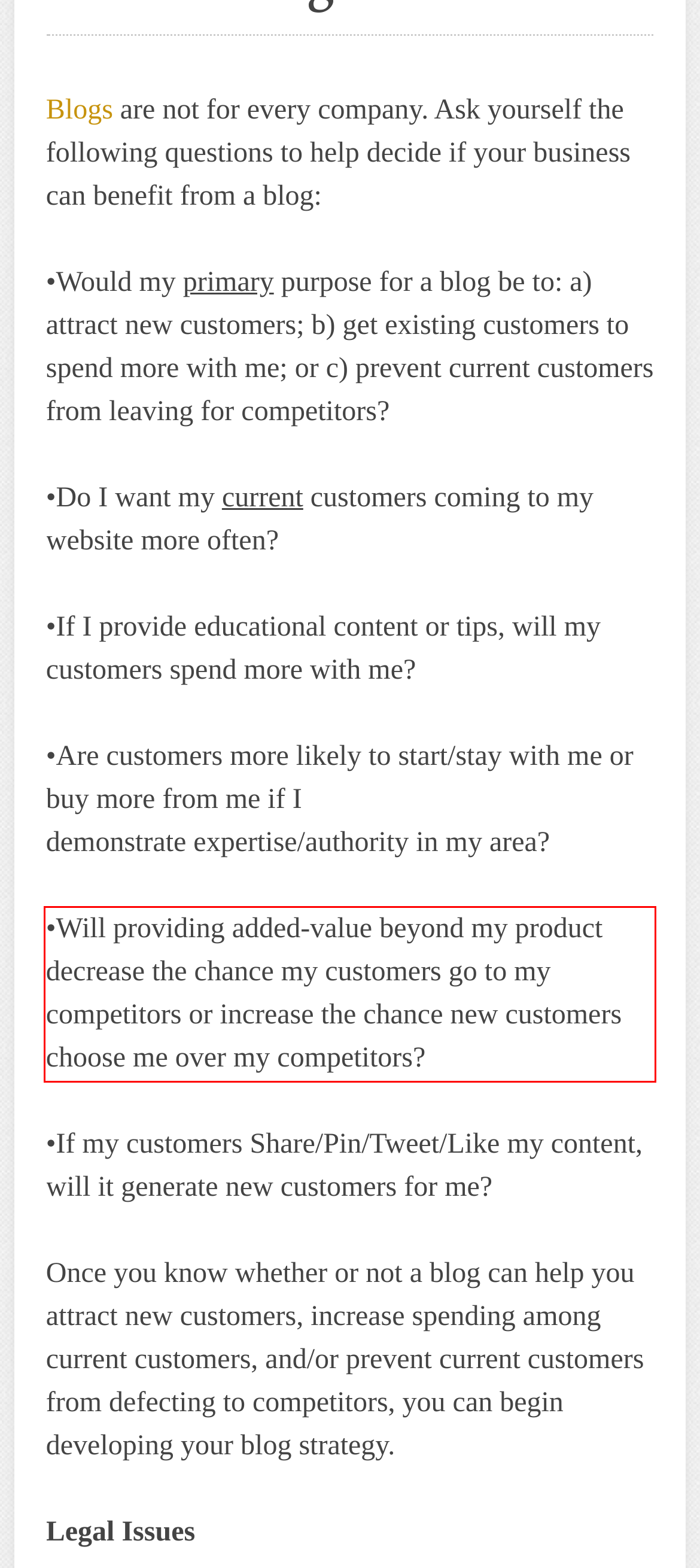Given a screenshot of a webpage with a red bounding box, extract the text content from the UI element inside the red bounding box.

•Will providing added-value beyond my product decrease the chance my customers go to my competitors or increase the chance new customers choose me over my competitors?